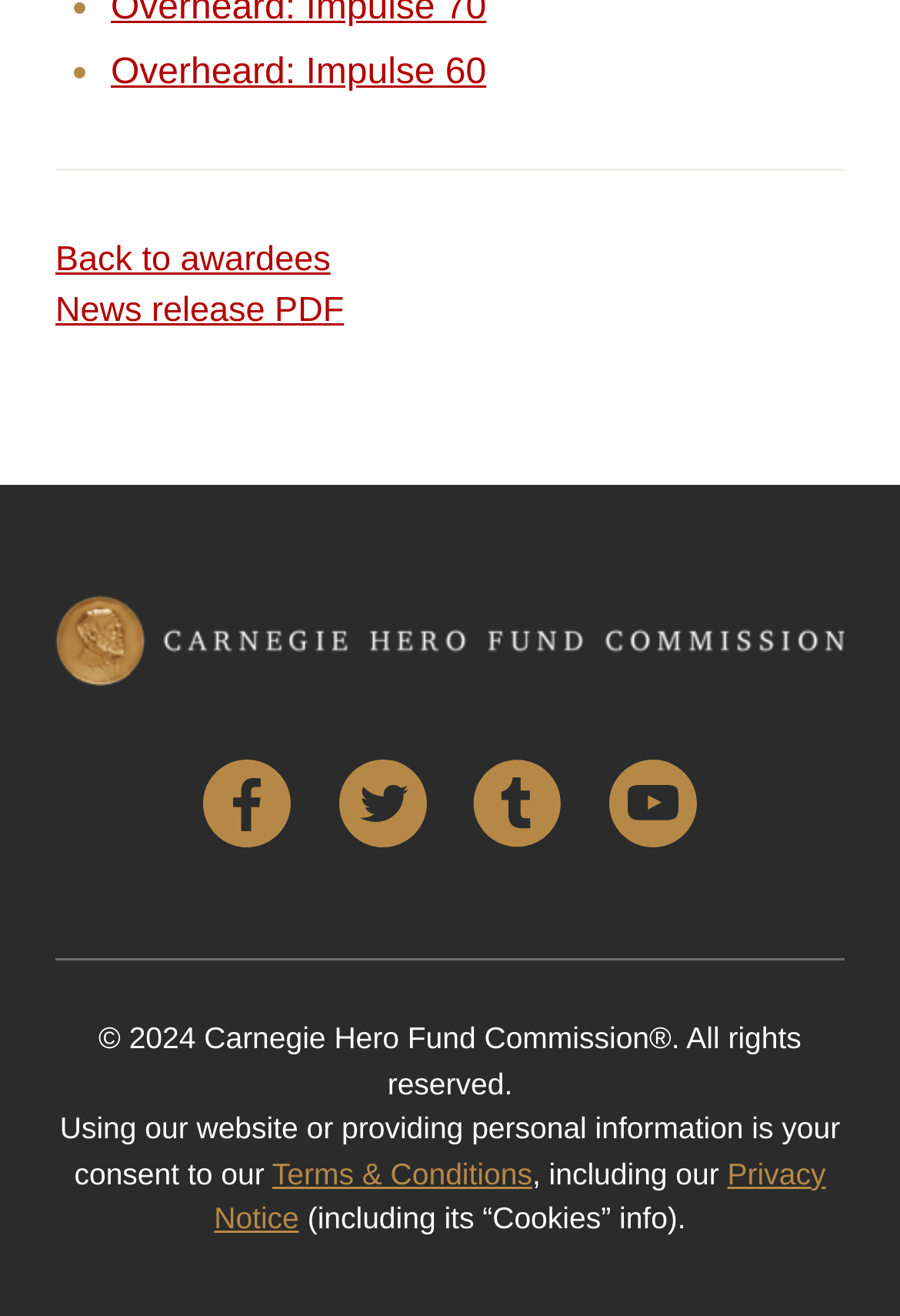Find the bounding box coordinates of the area that needs to be clicked in order to achieve the following instruction: "Click on 'niinainterior@gmail.com'". The coordinates should be specified as four float numbers between 0 and 1, i.e., [left, top, right, bottom].

None